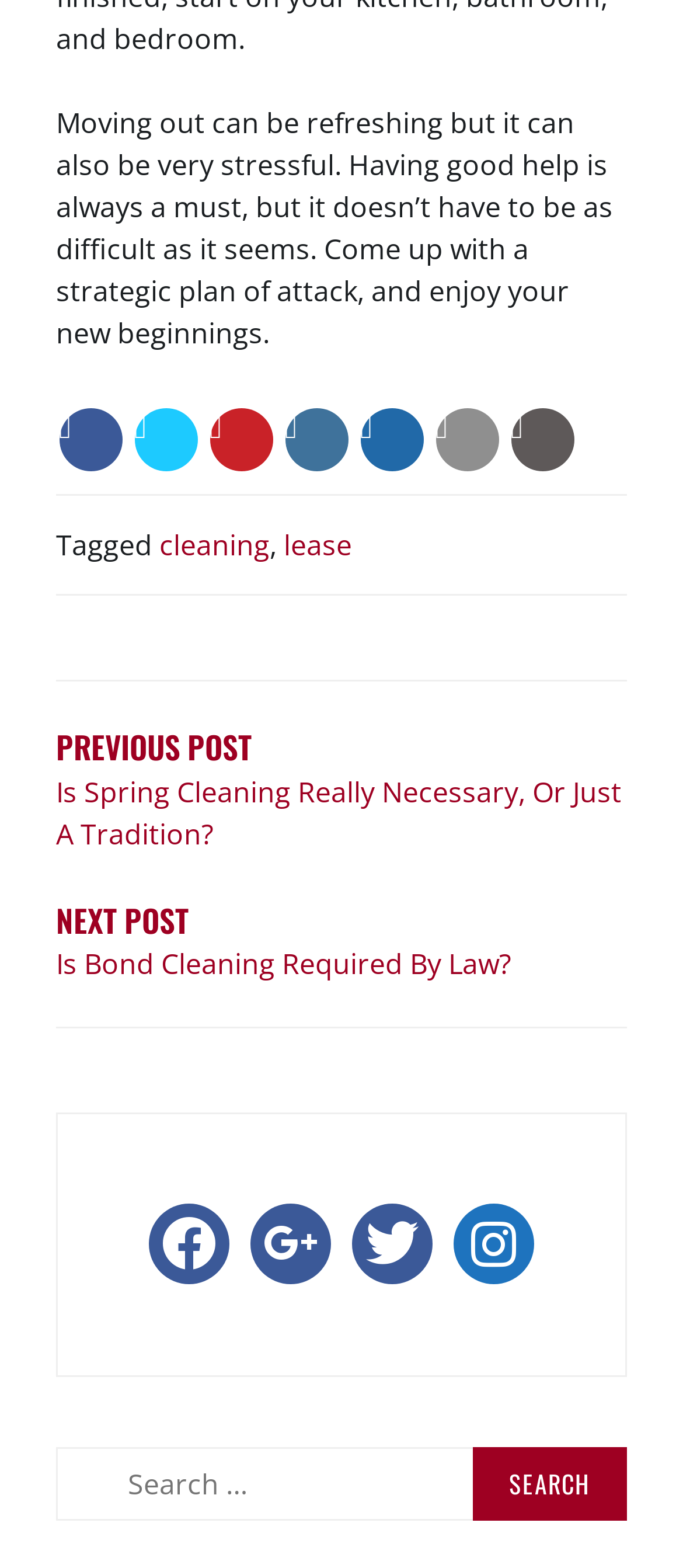What social media platforms are available for sharing?
Please provide a single word or phrase as the answer based on the screenshot.

Facebook, Twitter, Pinterest, LinkedIn, Digg